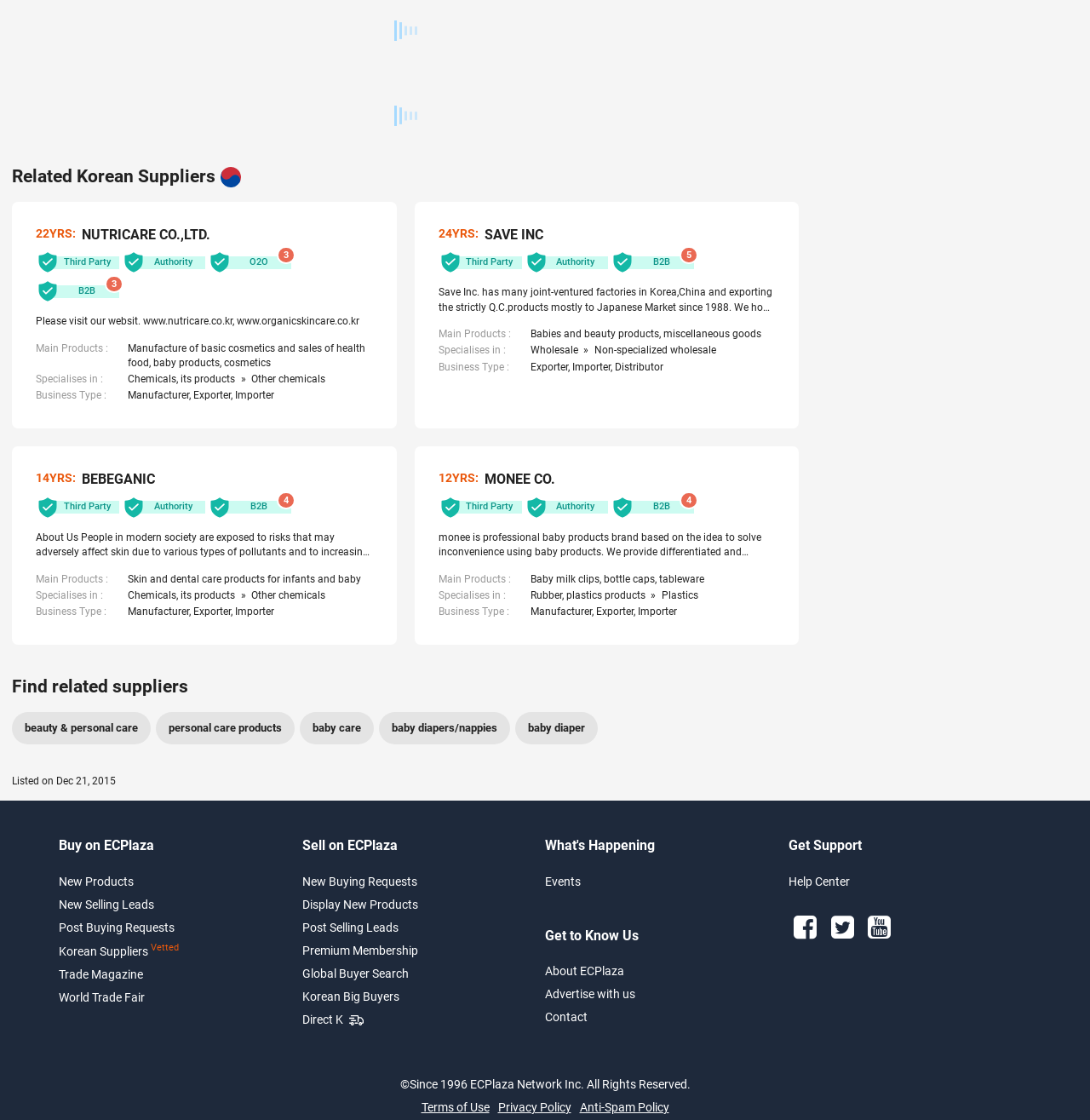Find the bounding box coordinates of the element's region that should be clicked in order to follow the given instruction: "Check 'beauty & personal care'". The coordinates should consist of four float numbers between 0 and 1, i.e., [left, top, right, bottom].

[0.011, 0.636, 0.138, 0.664]